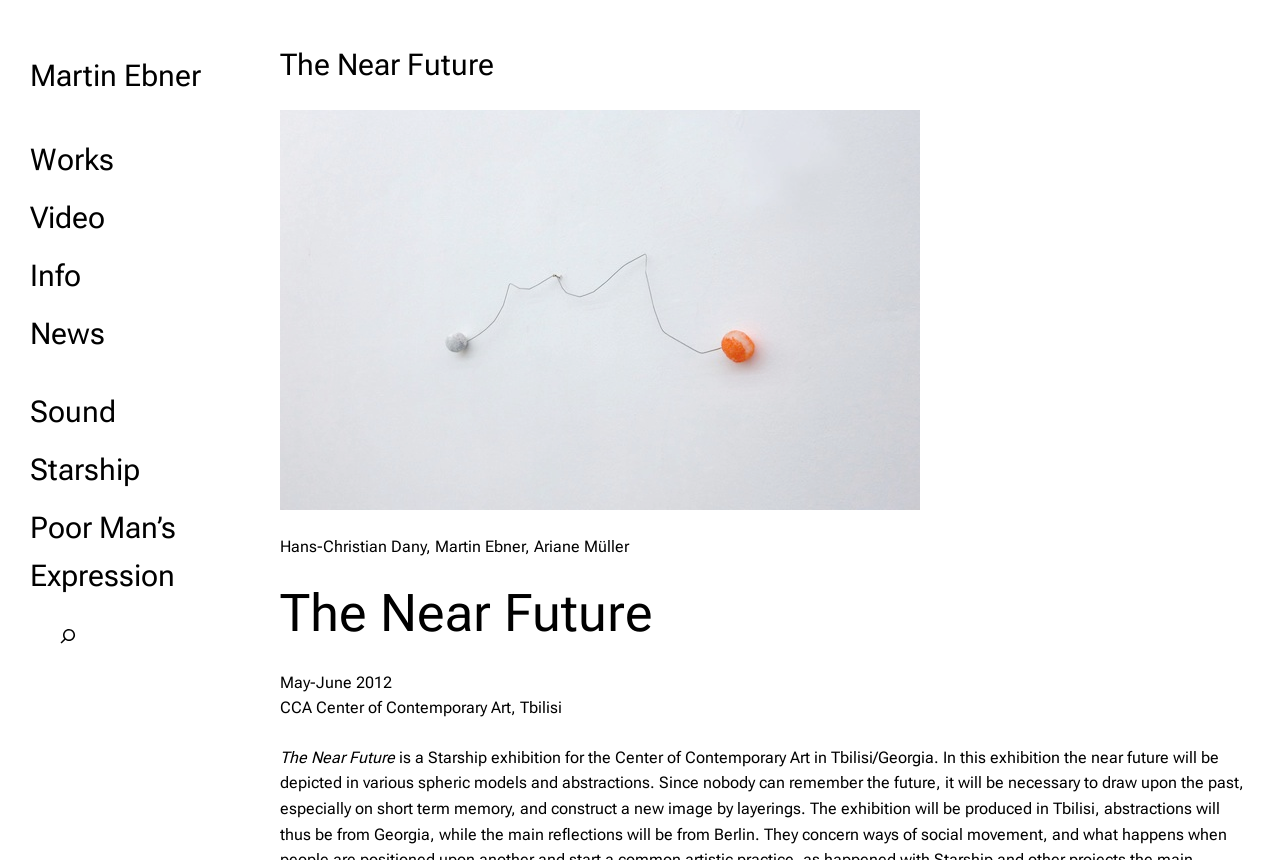Please identify the bounding box coordinates of the clickable region that I should interact with to perform the following instruction: "search for something". The coordinates should be expressed as four float numbers between 0 and 1, i.e., [left, top, right, bottom].

[0.023, 0.709, 0.083, 0.77]